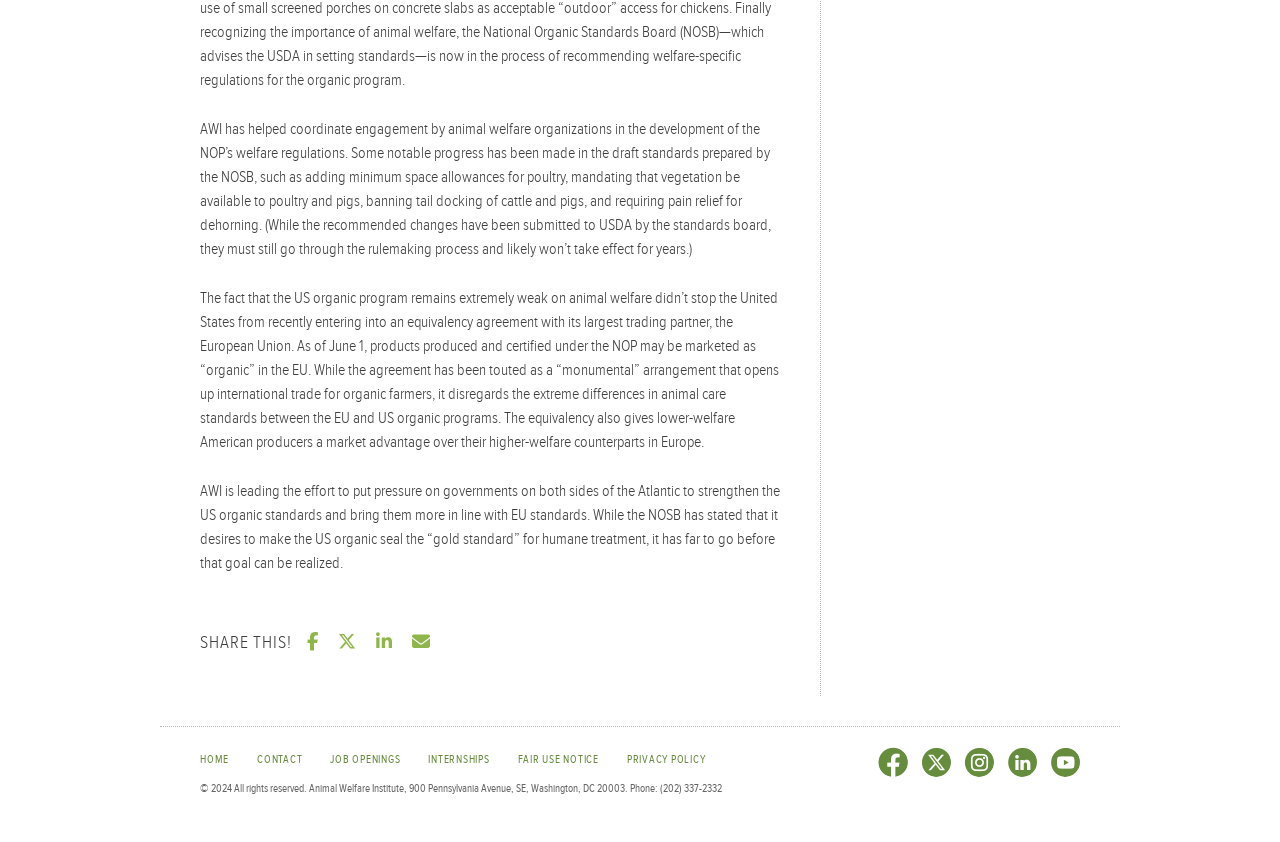Please specify the bounding box coordinates in the format (top-left x, top-left y, bottom-right x, bottom-right y), with all values as floating point numbers between 0 and 1. Identify the bounding box of the UI element described by: Phillips DT

None